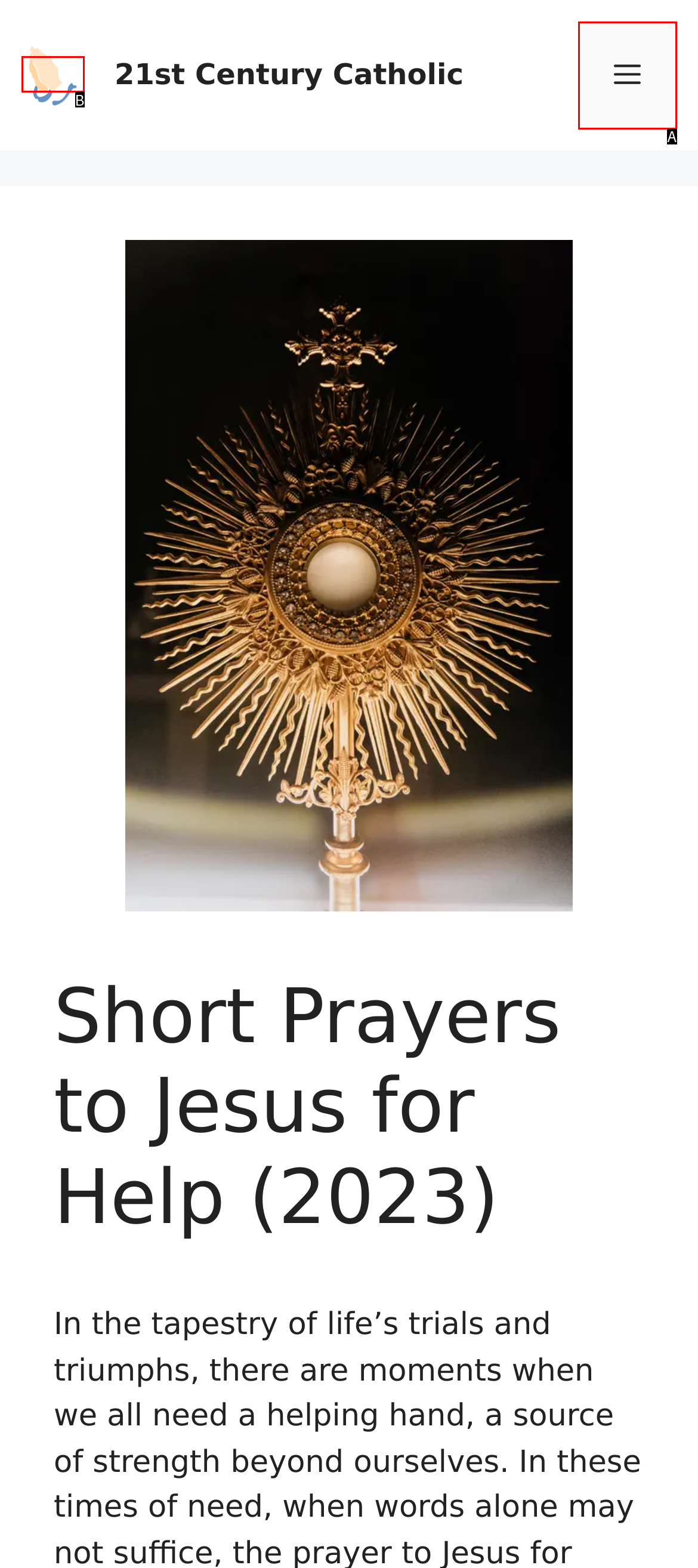Which HTML element among the options matches this description: title="Open Identity Exchange"? Answer with the letter representing your choice.

None